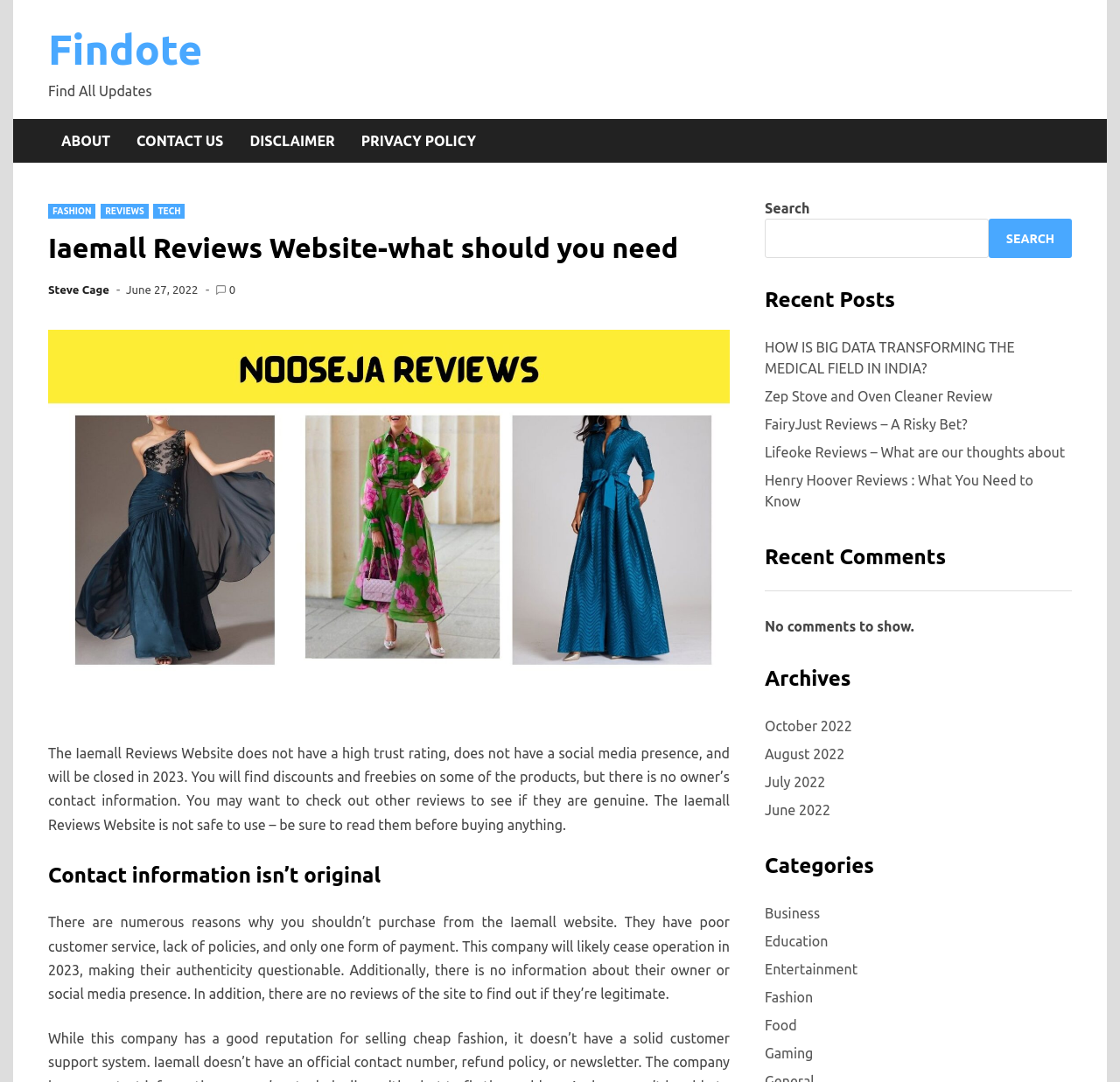Respond to the question below with a single word or phrase: What is the expected fate of Iaemall website?

Will be closed in 2023